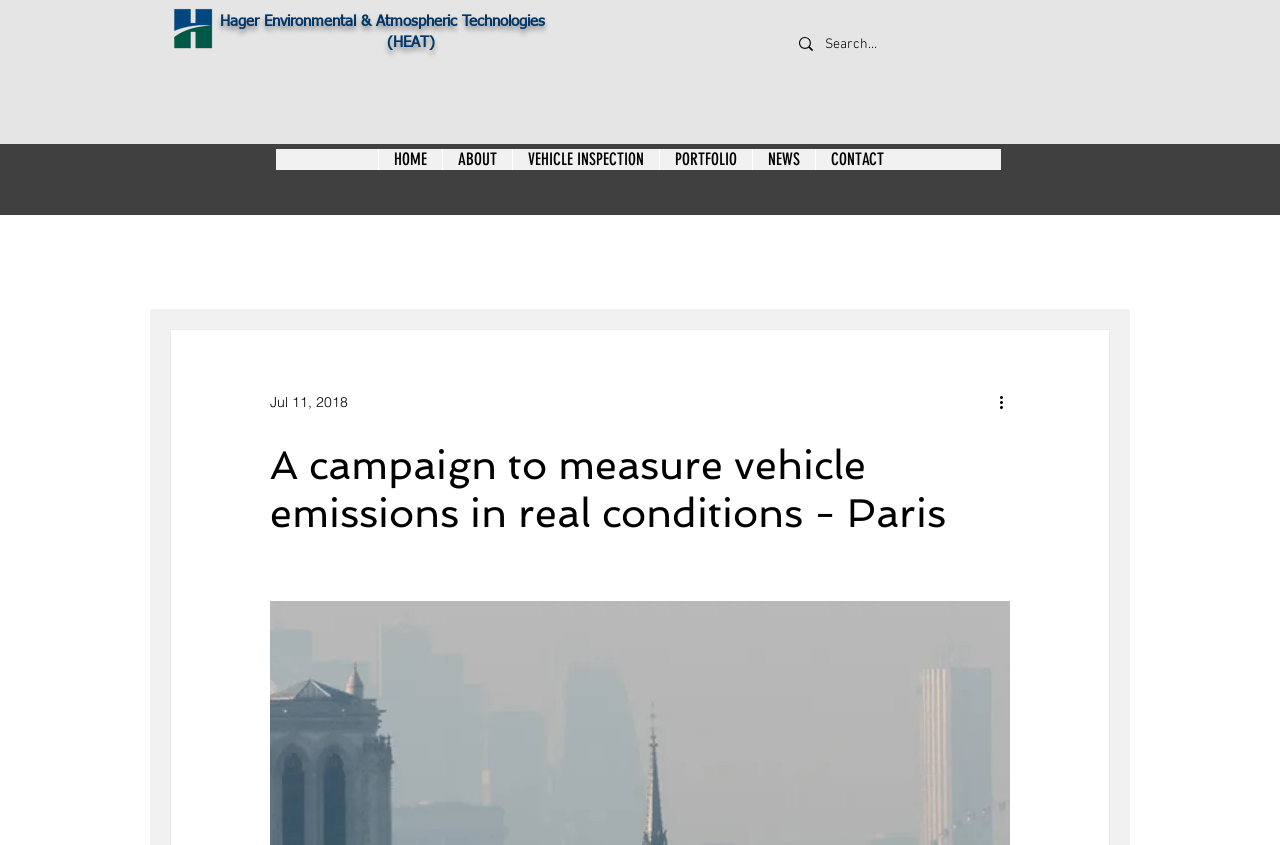What is the name of the organization?
We need a detailed and meticulous answer to the question.

I found the answer by looking at the heading element with the text 'Hager Environmental & Atmospheric Technologies' which is a link. This suggests that it is the name of the organization.